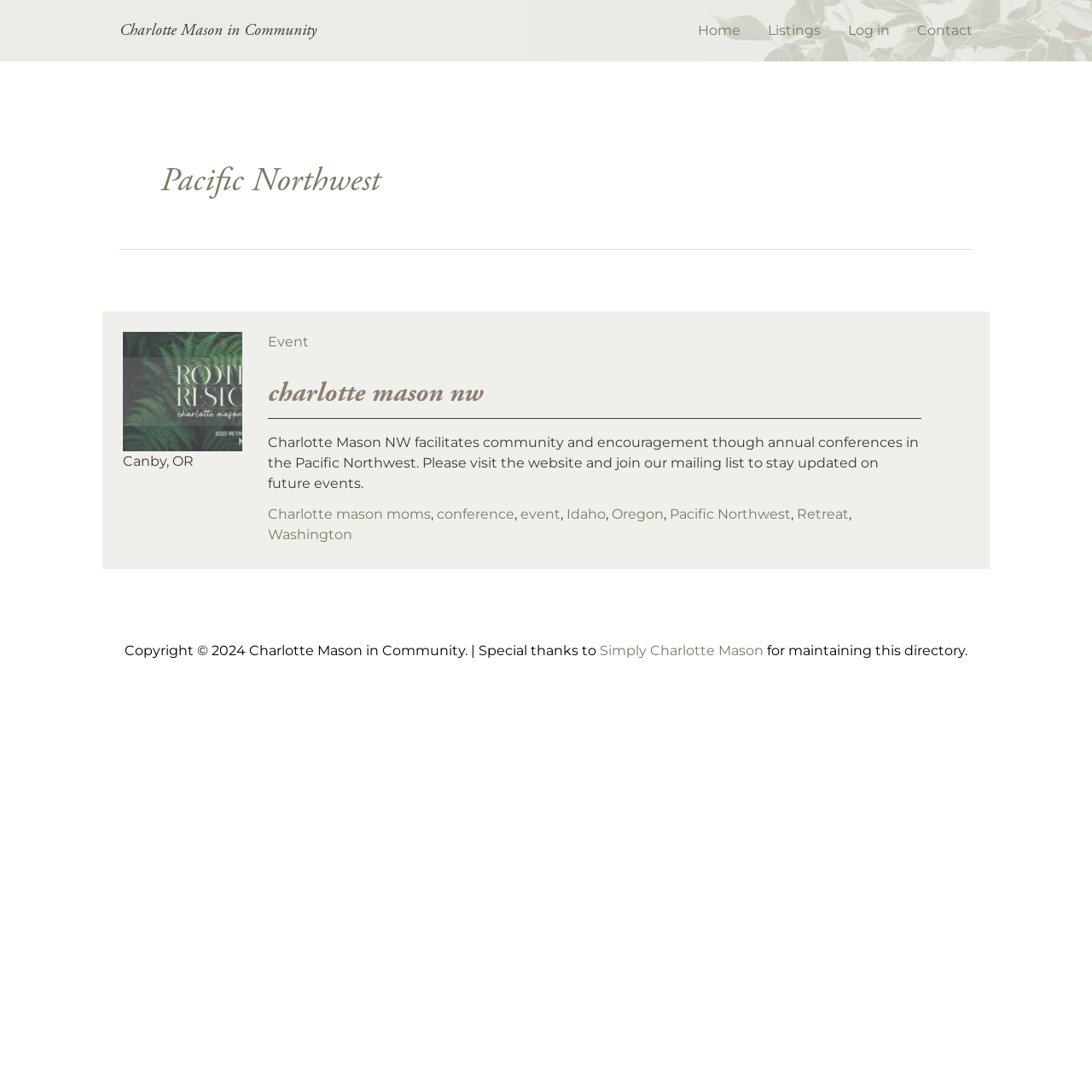Detail the webpage's structure and highlights in your description.

The webpage is about Charlotte Mason in Community in the Pacific Northwest region. At the top, there is a link to "Charlotte Mason in Community" and a navigation menu with four links: "Home", "Listings", "Log in", and "Contact". 

Below the navigation menu, there is a large heading that reads "Pacific Northwest". 

The main content area is divided into two sections. On the left, there is a figure with a link, followed by a text "Canby, OR" and a link to an "Event". On the right, there is a heading "charlotte mason nw" with a link, followed by a paragraph of text that describes the purpose of Charlotte Mason NW. 

Below the paragraph, there are several links to related topics, including "Charlotte mason moms", "conference", "event", "Idaho", "Oregon", "Pacific Northwest", "Retreat", and "Washington". These links are separated by commas.

At the bottom of the page, there is a copyright notice that reads "Copyright © 2024 Charlotte Mason in Community" and acknowledges "Simply Charlotte Mason" for maintaining a directory.